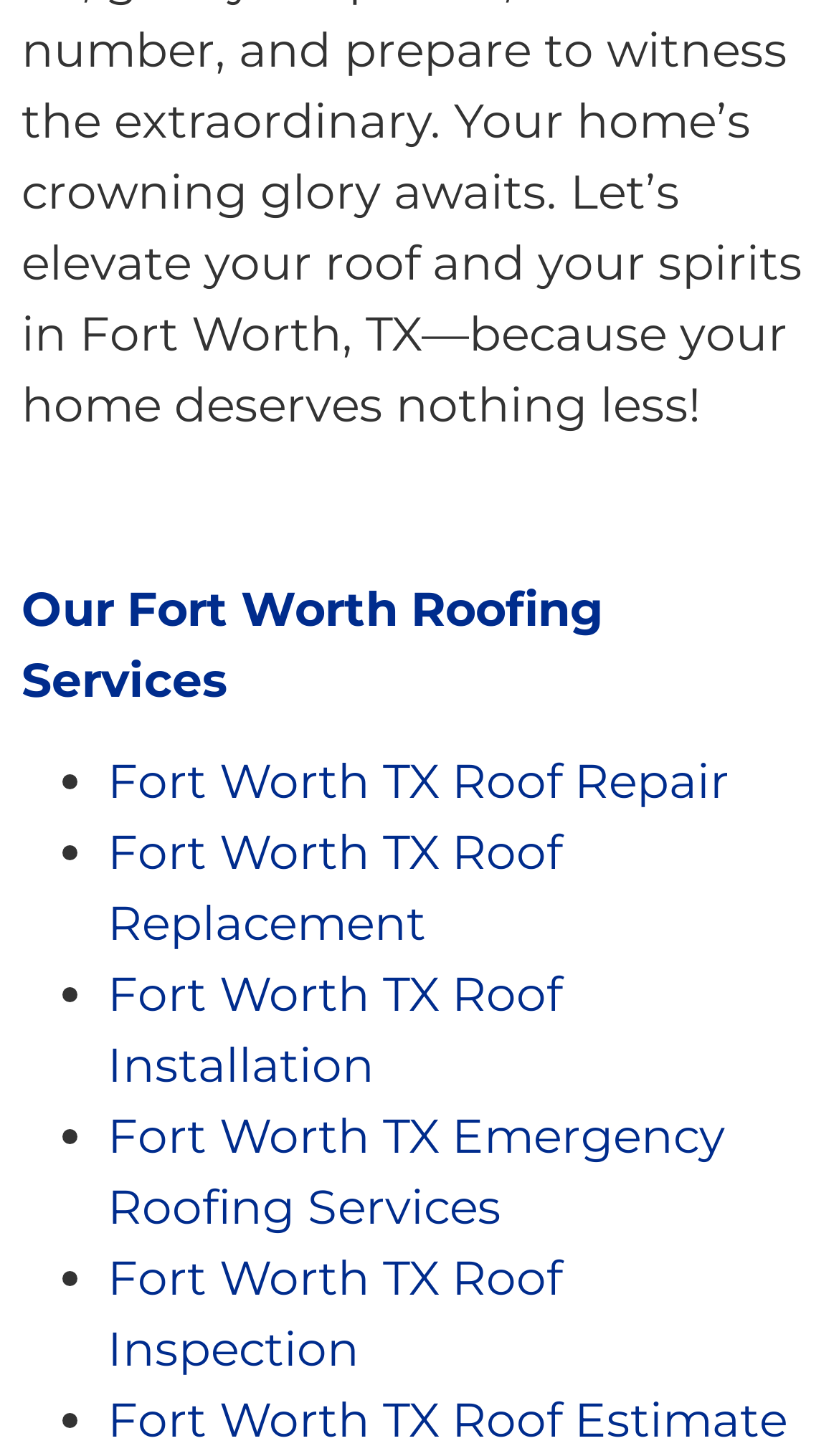Please look at the image and answer the question with a detailed explanation: How many services are listed on the webpage?

By counting the number of links and list markers on the webpage, we can determine that there are 6 services listed, including Fort Worth TX Roof Repair, Fort Worth TX Roof Replacement, Fort Worth TX Roof Installation, Fort Worth TX Emergency Roofing Services, Fort Worth TX Roof Inspection, and Fort Worth TX Roof Estimate.